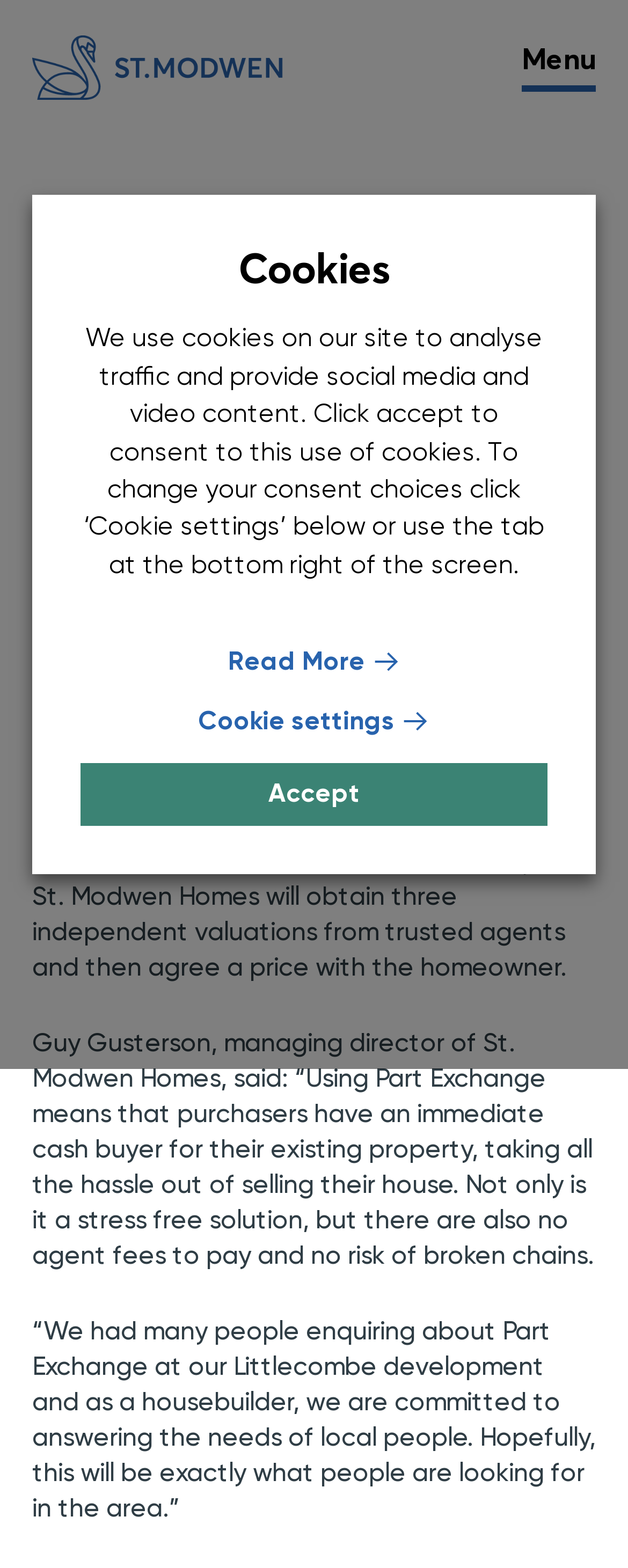Refer to the screenshot and give an in-depth answer to this question: How many independent valuations will St. Modwen Homes obtain?

According to the text, St. Modwen Homes will obtain three independent valuations from trusted agents and then agree a price with the homeowner.